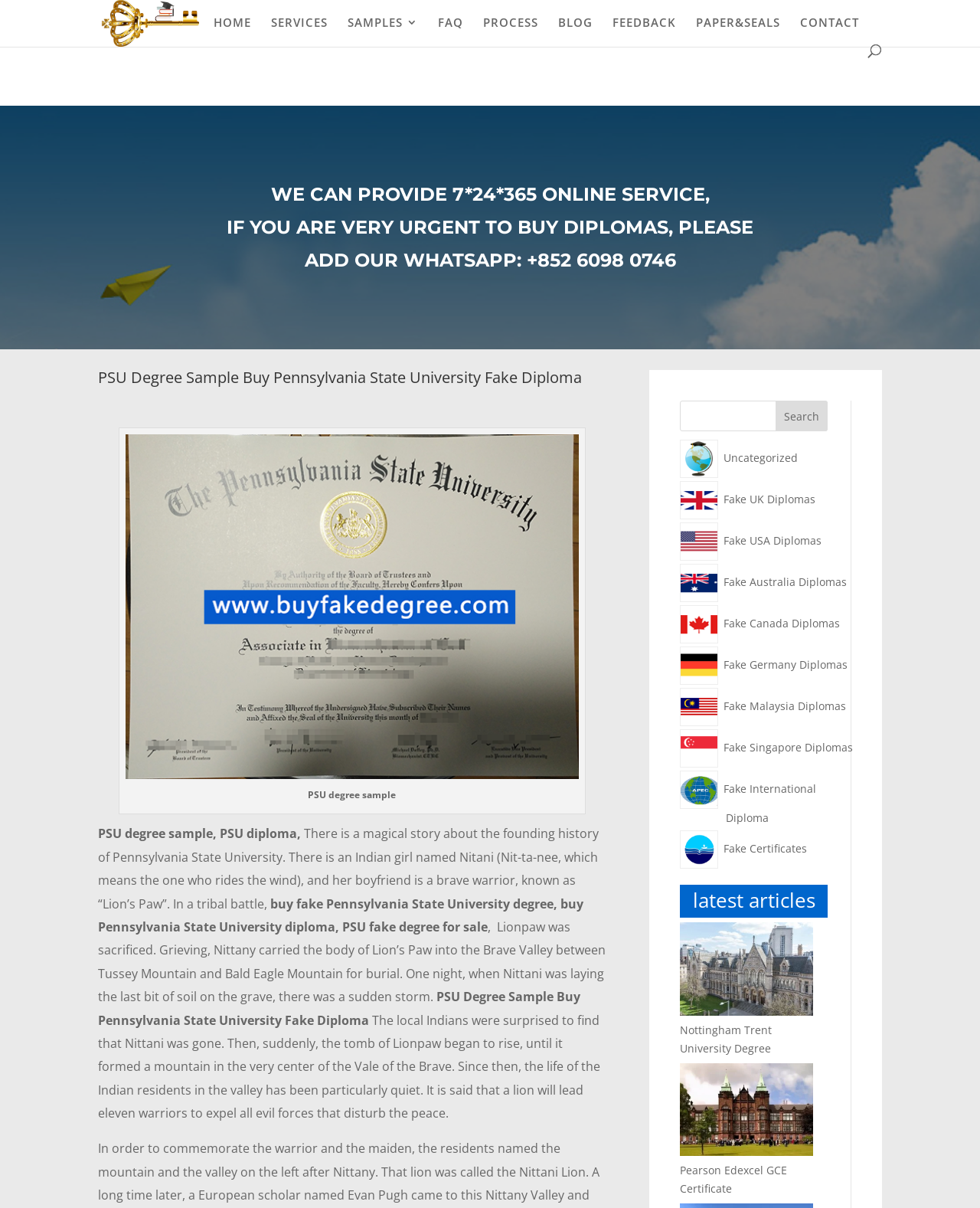Please determine the bounding box coordinates of the section I need to click to accomplish this instruction: "View PSU degree sample".

[0.128, 0.36, 0.591, 0.645]